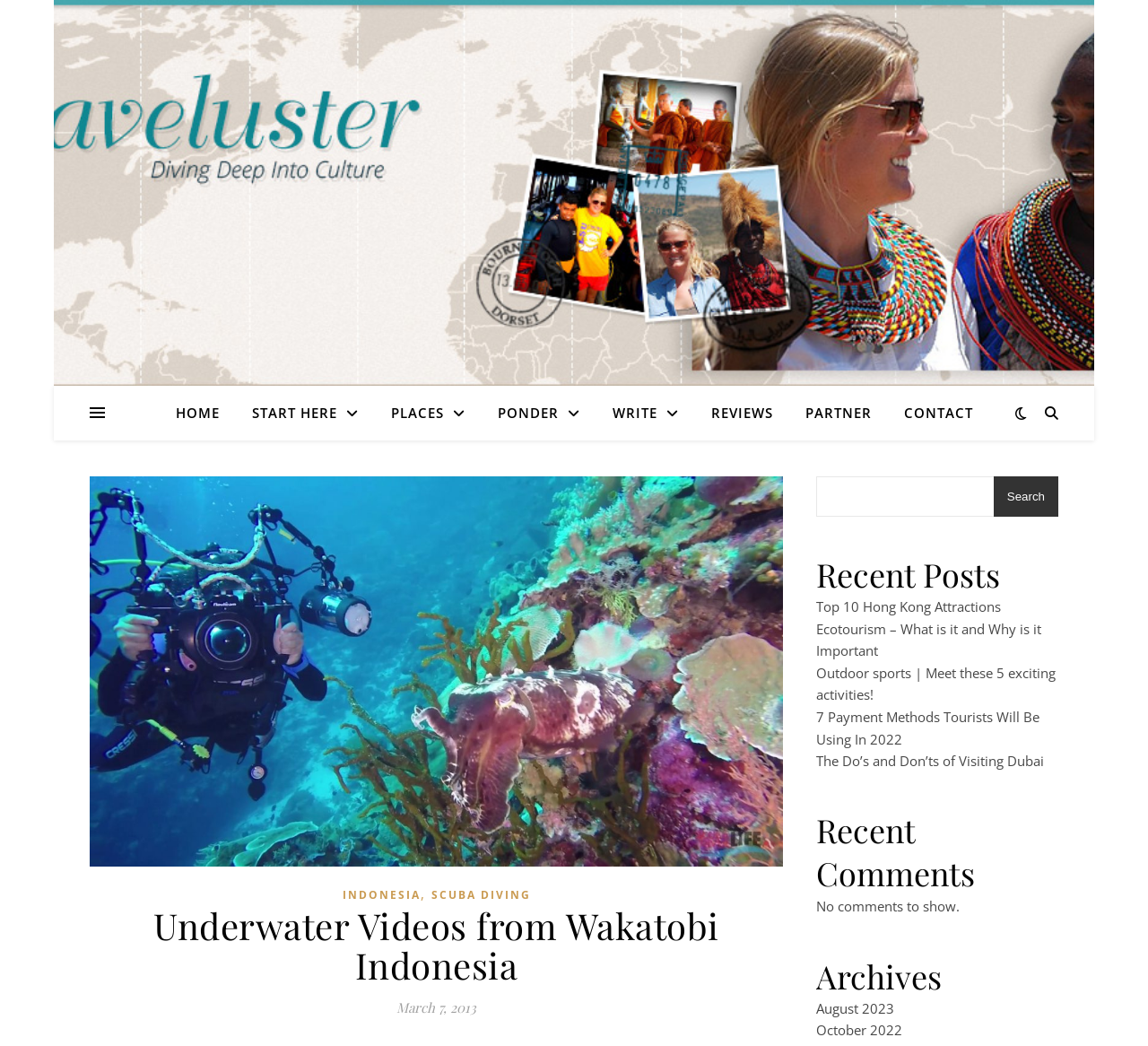What is the purpose of the section with the heading 'Archives'?
Provide a detailed answer to the question, using the image to inform your response.

I found a section on the webpage with the heading 'Archives', and below it, there are links to different months (e.g. August 2023, October 2022). Therefore, I can conclude that the purpose of this section is to show archived posts.